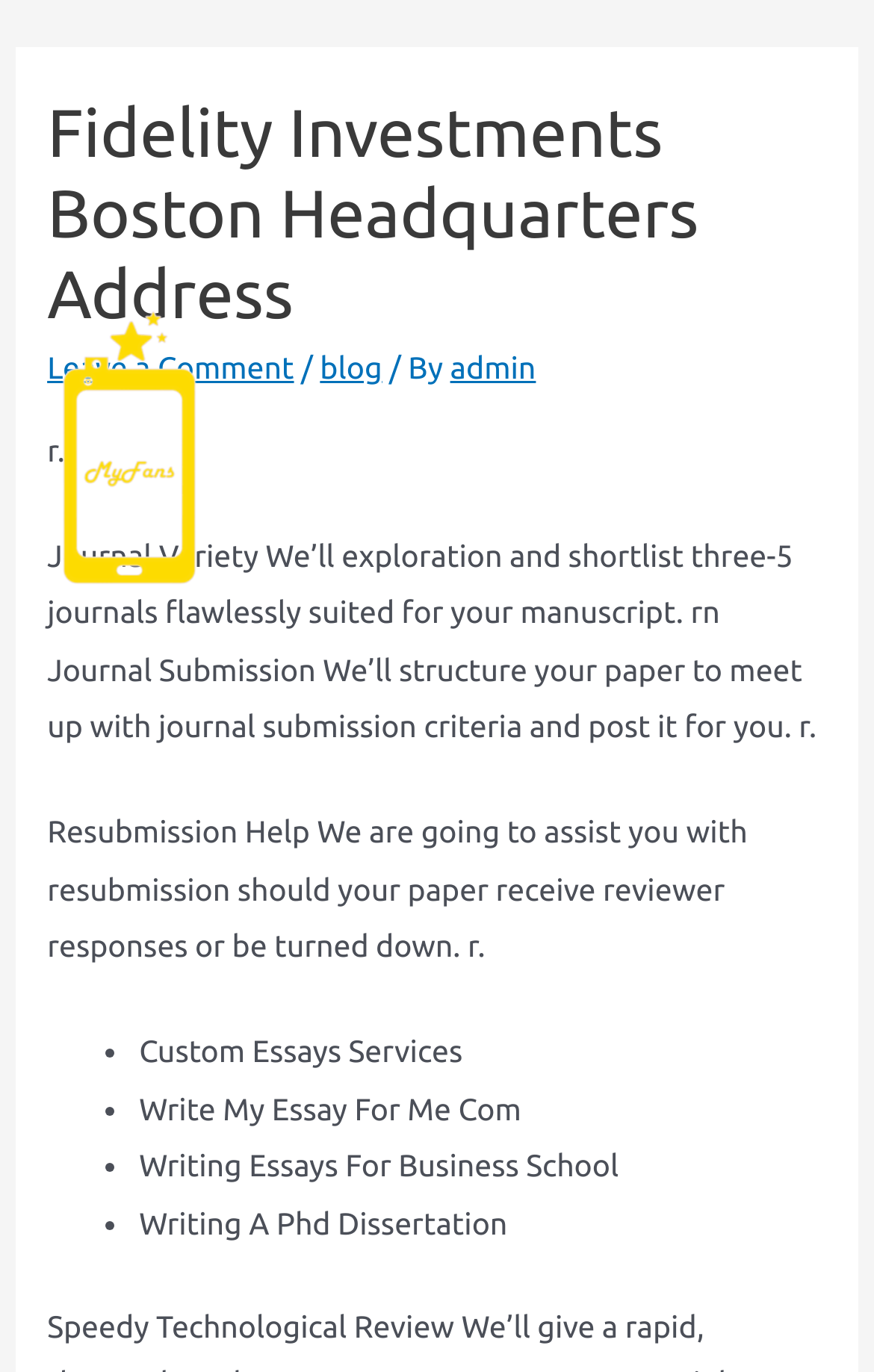Find and provide the bounding box coordinates for the UI element described here: "blog". The coordinates should be given as four float numbers between 0 and 1: [left, top, right, bottom].

[0.366, 0.255, 0.437, 0.281]